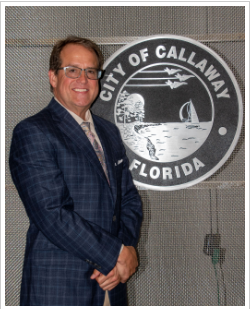What is the dominant color of Ed Cook's suit?
Answer the question with just one word or phrase using the image.

Navy blue